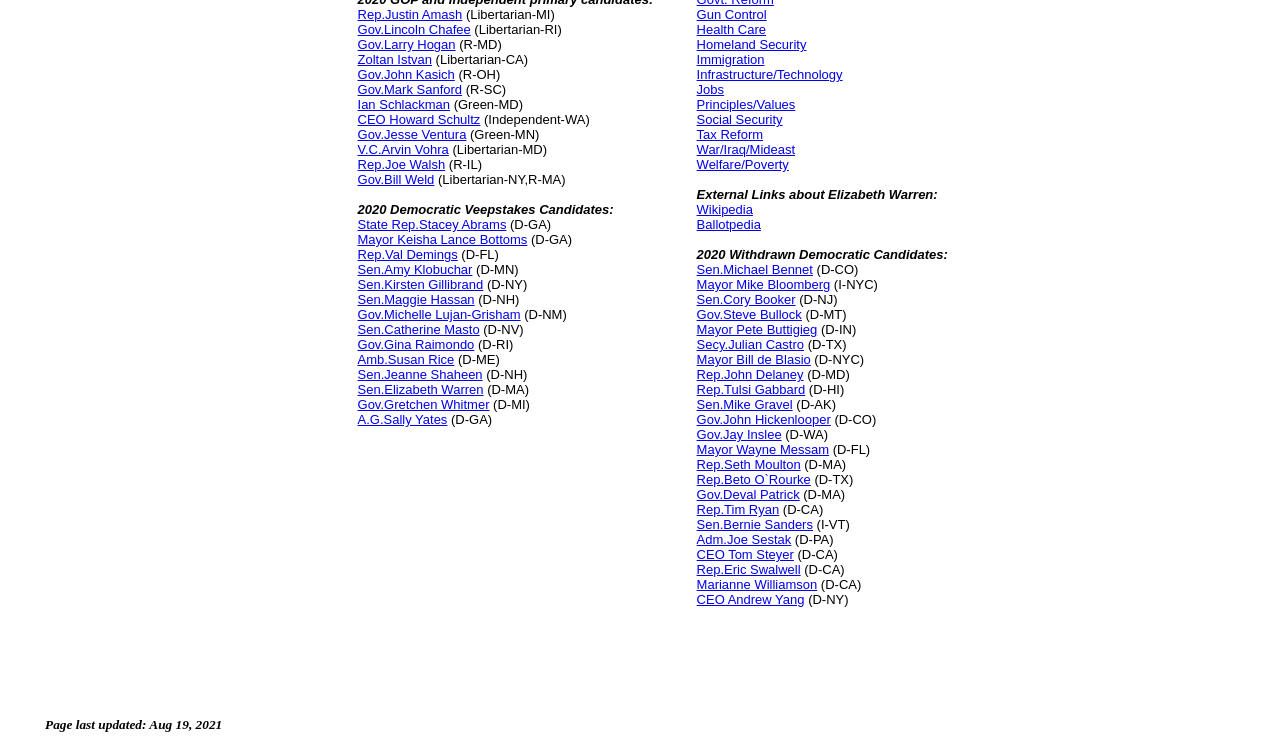Determine the bounding box for the HTML element described here: "+49 (0)341 2416 870". The coordinates should be given as [left, top, right, bottom] with each number being a float between 0 and 1.

None